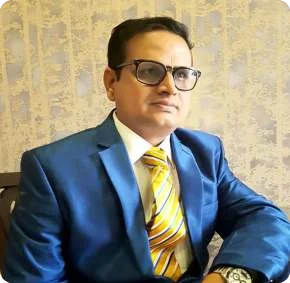Explain the image in a detailed and descriptive way.

The image features a professional man, seated and dressed in formal attire, showcasing a confident demeanor. He wears a sharp blue suit paired with a bright yellow and white striped tie, contrasting elegantly against the backdrop. His glasses add a touch of sophistication, and he gazes thoughtfully, embodying a sense of leadership and expertise. Given the context of the surrounding text, he is likely Ar. Yogesh P. Wajekar, a consultant in real estate, known for his entrepreneurial ventures and significant contributions to architecture. The image reflects his professional stature and commitment to his field, making it apt for a prominent website such as Kalatrava79.com, which invites visitors to learn more about his vision and projects.